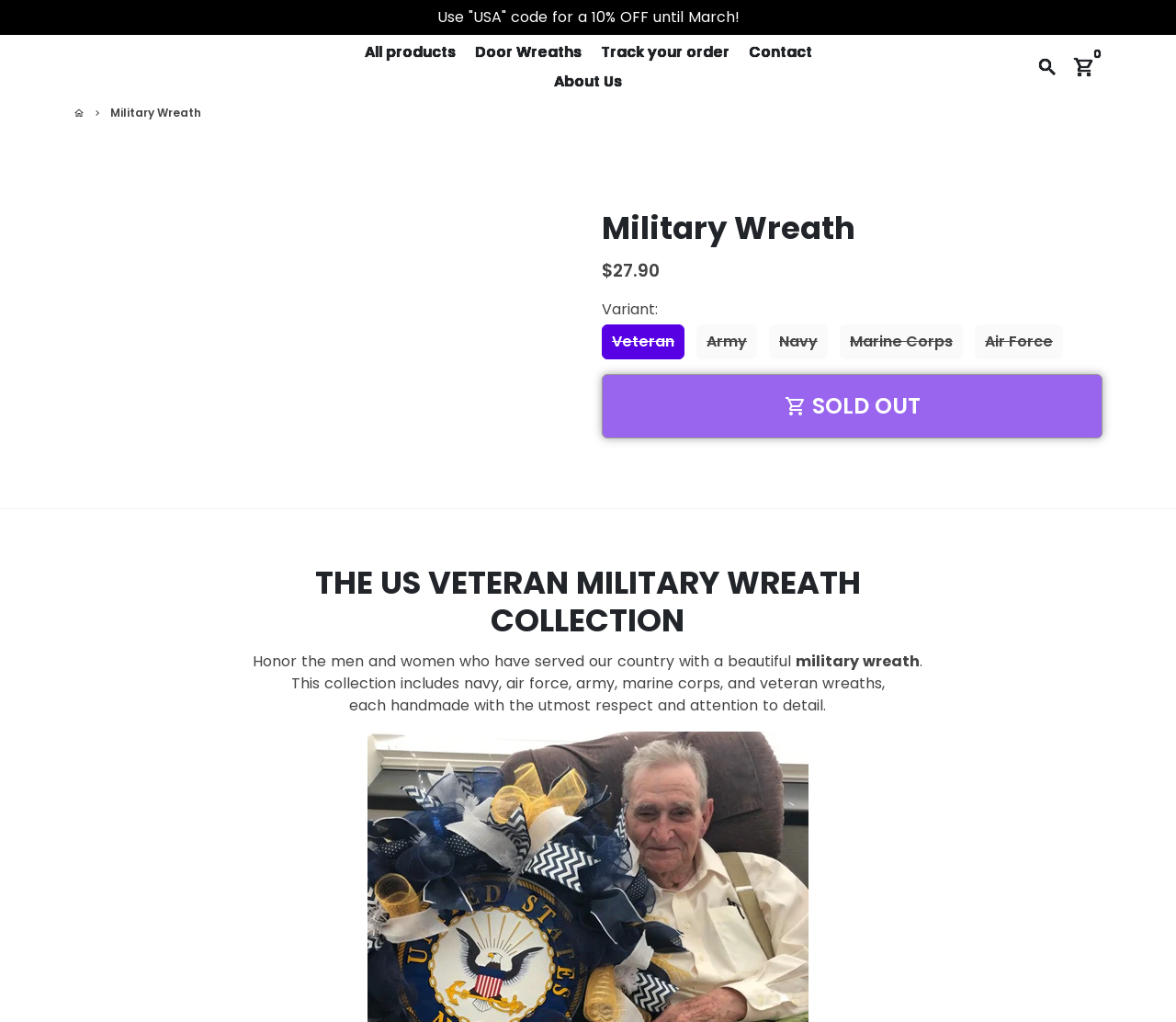Can you specify the bounding box coordinates for the region that should be clicked to fulfill this instruction: "Learn more about Walter Purkis and Sons".

None